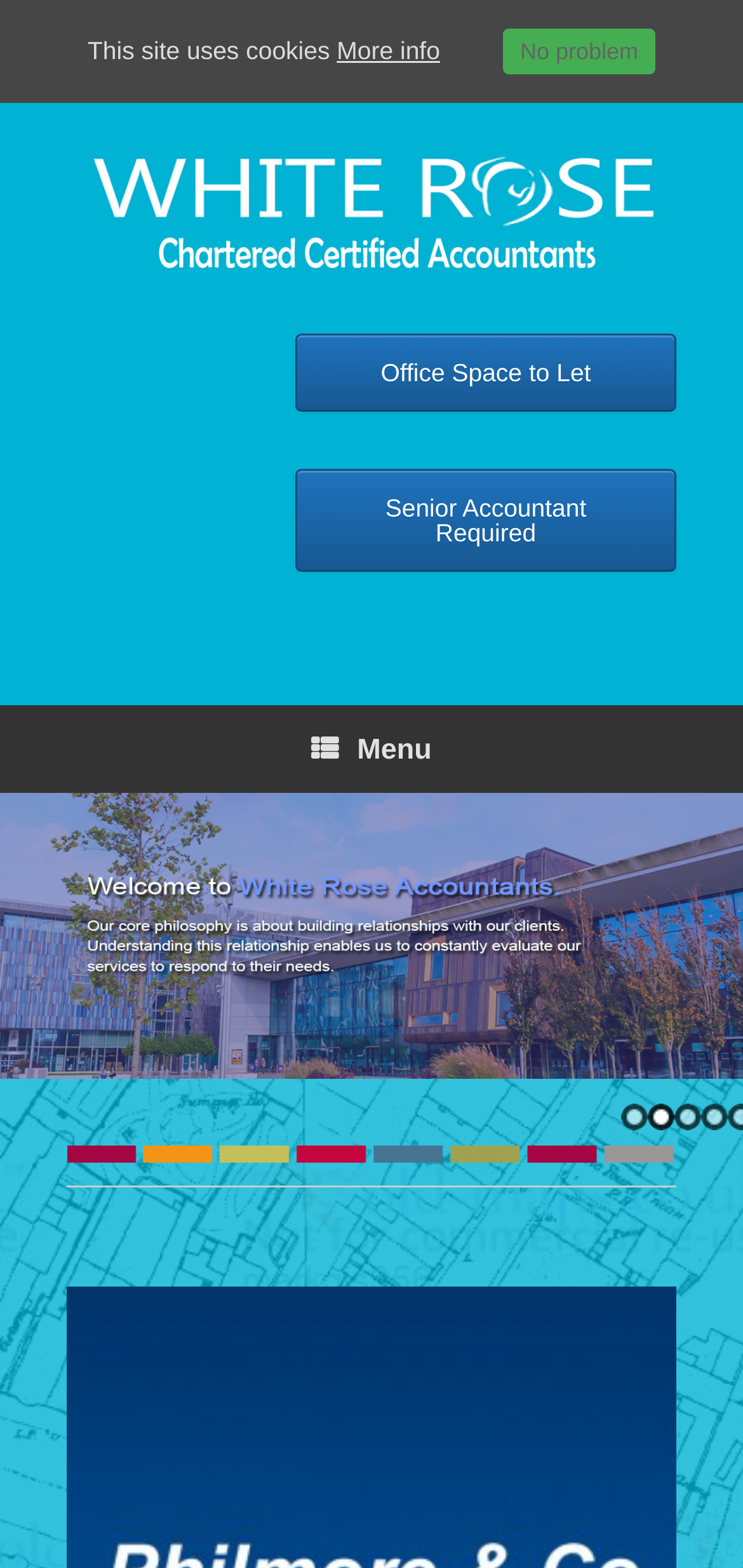Identify the bounding box coordinates of the region that should be clicked to execute the following instruction: "Go to Senior Accountant Required".

[0.397, 0.299, 0.91, 0.364]